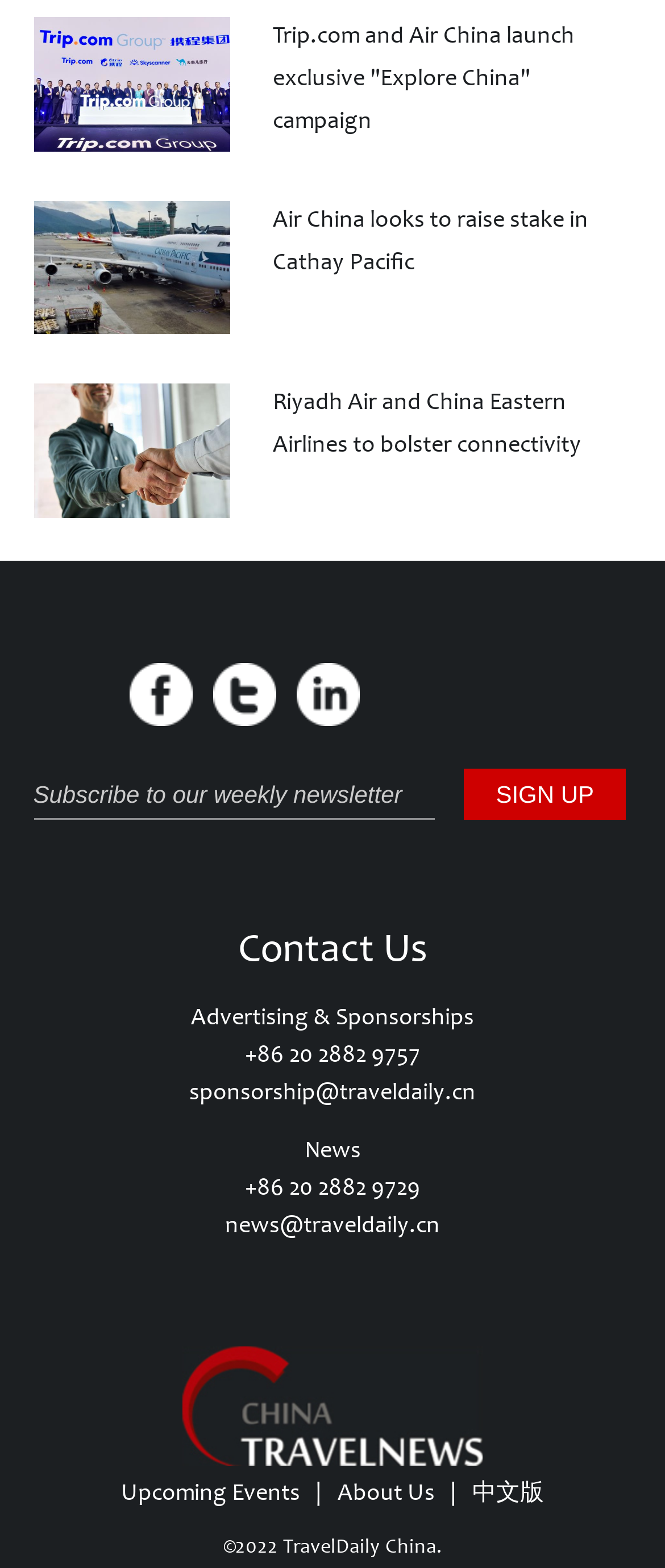What is the name of the website?
Can you provide a detailed and comprehensive answer to the question?

The name of the website can be found in the link with the text 'ChinaTravelNews' at the bottom of the page, which suggests that it is the title of the website.